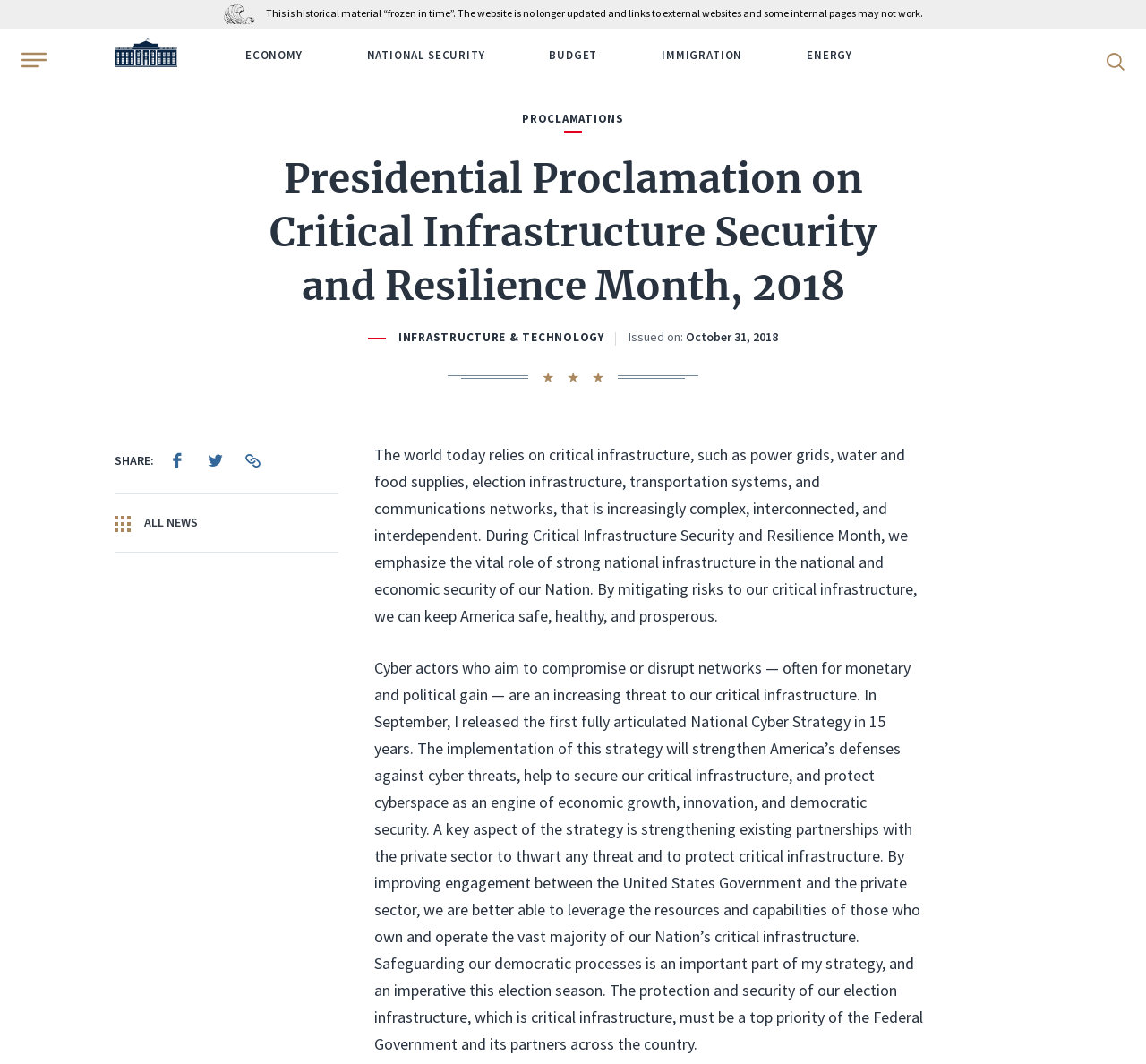Describe every aspect of the webpage in a detailed manner.

The webpage is about a Presidential Proclamation on Critical Infrastructure Security and Resilience Month, 2018, from the White House. At the top left, there is a link to the National Archives, accompanied by a small image. Next to it, there is a static text stating that the website is no longer updated and some links may not work.

On the top right, there is a button to open a menu, accompanied by a small image. Below it, there are several links to different topics, including ECONOMY, NATIONAL SECURITY, BUDGET, IMMIGRATION, and ENERGY. On the far right, there is a search bar with a link to search WhiteHouse.gov, accompanied by a small image.

Below the top section, there is a heading that displays the title of the proclamation. Underneath, there is a link to INFRASTRUCTURE & TECHNOLOGY, followed by a static text stating "Issued on:" and a time element displaying the date "October 31, 2018".

There are two horizontal separators below, followed by a section with a SHARE button and a menu with options to share on Facebook, Twitter, or copy the URL to the clipboard. Next to it, there is a link to ALL NEWS.

The main content of the webpage is a proclamation text, which is divided into two paragraphs. The first paragraph discusses the importance of critical infrastructure in national and economic security, while the second paragraph talks about the threat of cyber actors and the implementation of a National Cyber Strategy to strengthen America's defenses against cyber threats and protect critical infrastructure.